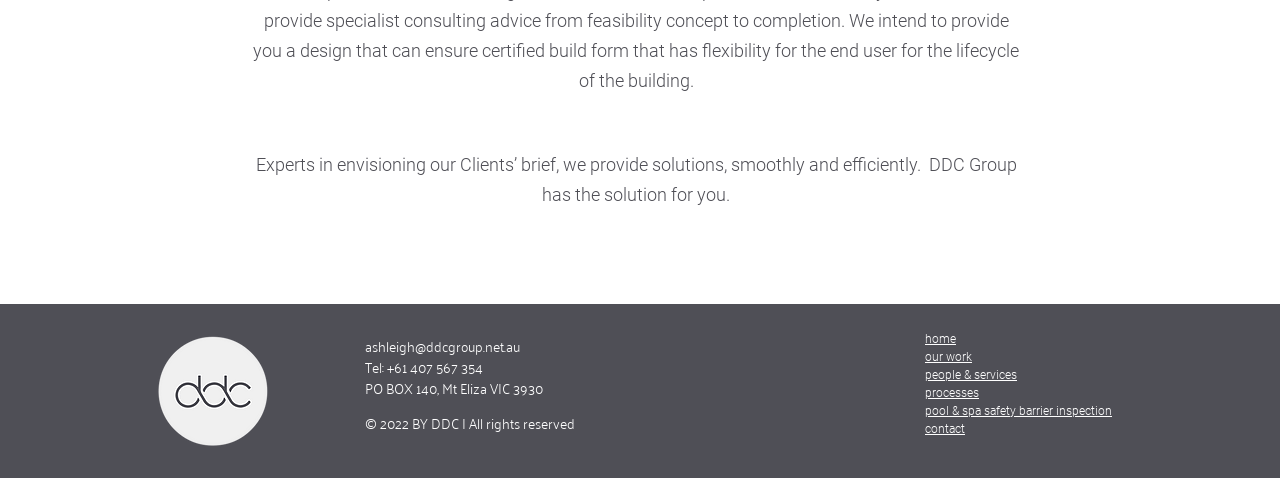Bounding box coordinates are given in the format (top-left x, top-left y, bottom-right x, bottom-right y). All values should be floating point numbers between 0 and 1. Provide the bounding box coordinate for the UI element described as: our work

[0.723, 0.733, 0.759, 0.762]